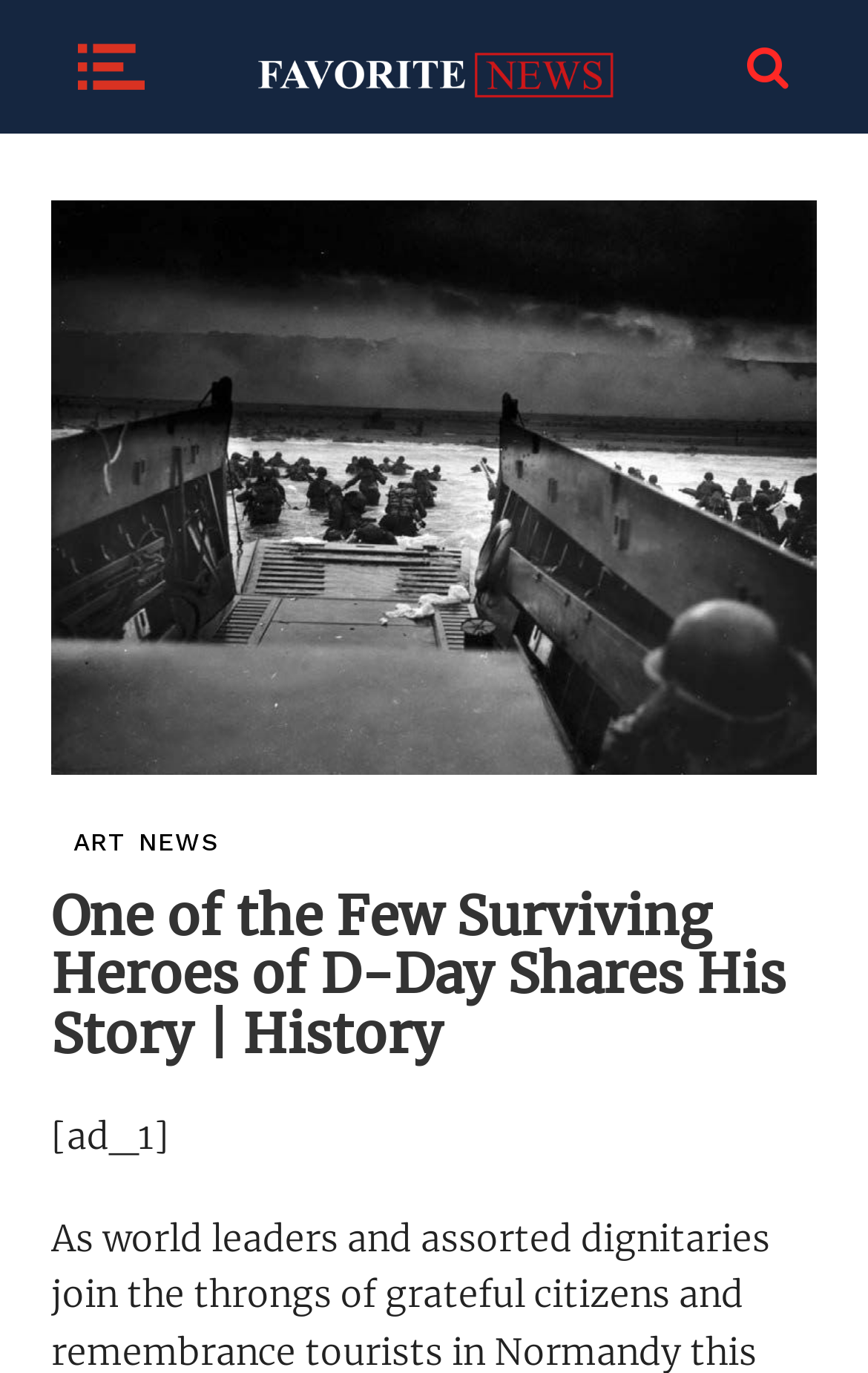Identify the bounding box of the HTML element described here: "parent_node: Favorite News". Provide the coordinates as four float numbers between 0 and 1: [left, top, right, bottom].

[0.294, 0.072, 0.706, 0.104]